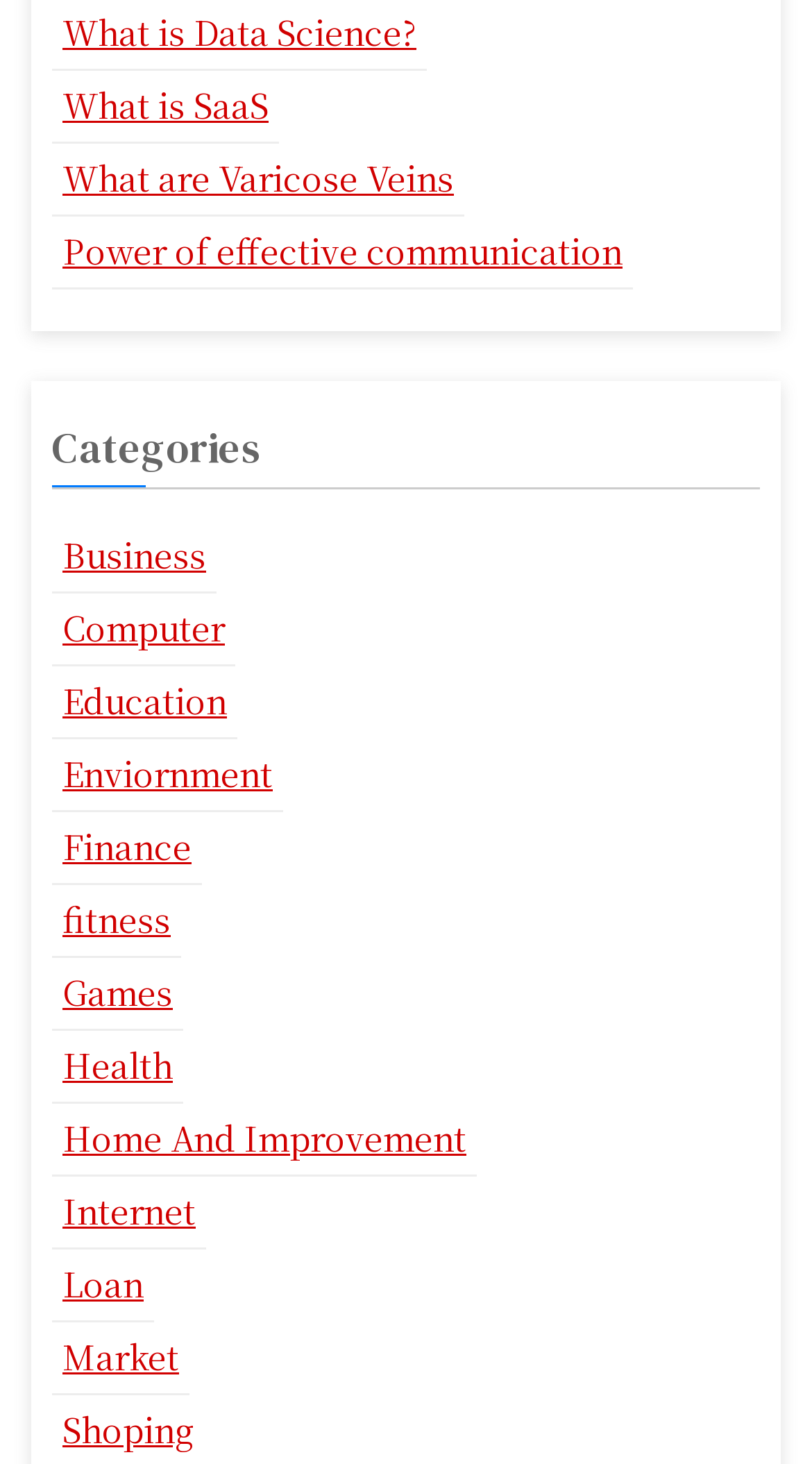How many categories are listed?
Examine the webpage screenshot and provide an in-depth answer to the question.

I counted the number of links under the 'Categories' heading, which are 'Business', 'Computer', 'Education', 'Environment', 'Finance', 'Fitness', 'Games', 'Health', 'Home And Improvement', 'Internet', and 'Loan', totaling 11 categories.